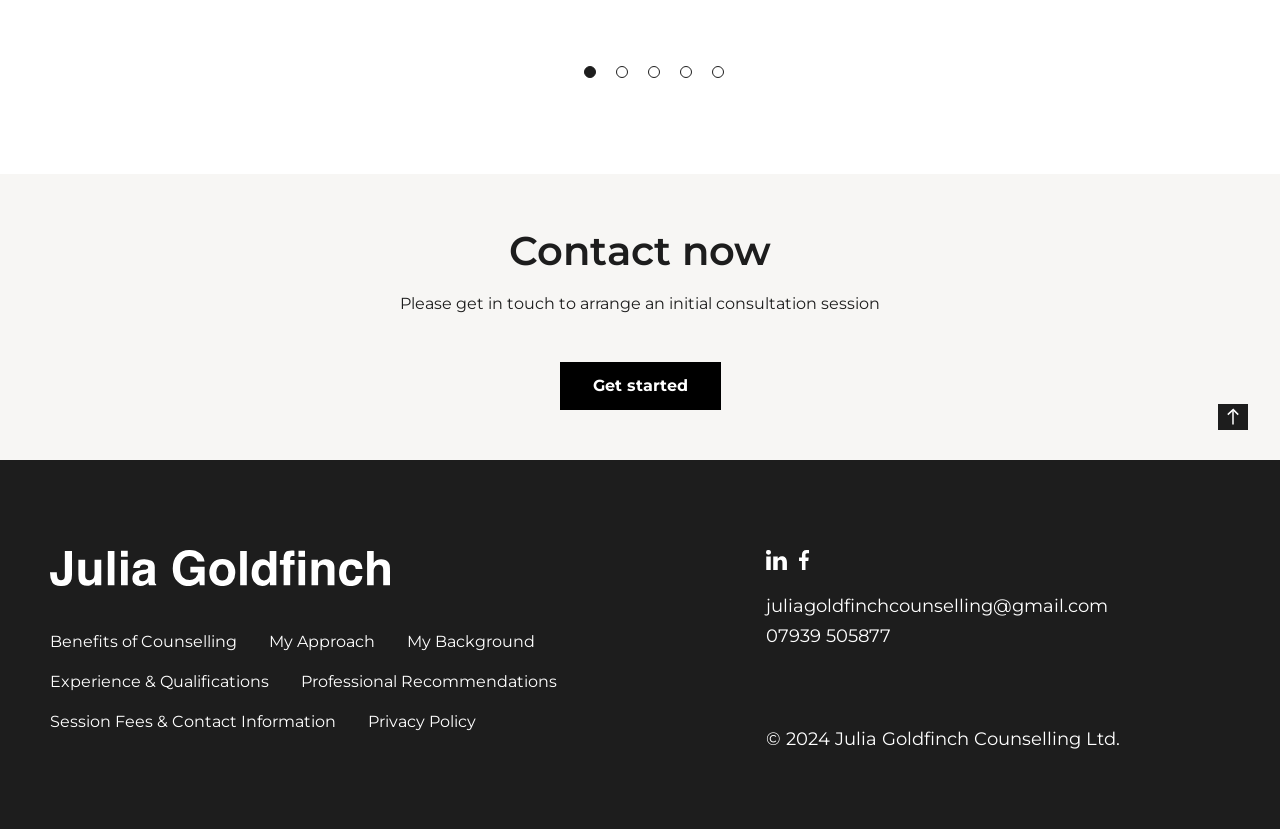Please identify the bounding box coordinates of the region to click in order to complete the task: "View 'Benefits of Counselling'". The coordinates must be four float numbers between 0 and 1, specified as [left, top, right, bottom].

[0.039, 0.765, 0.185, 0.784]